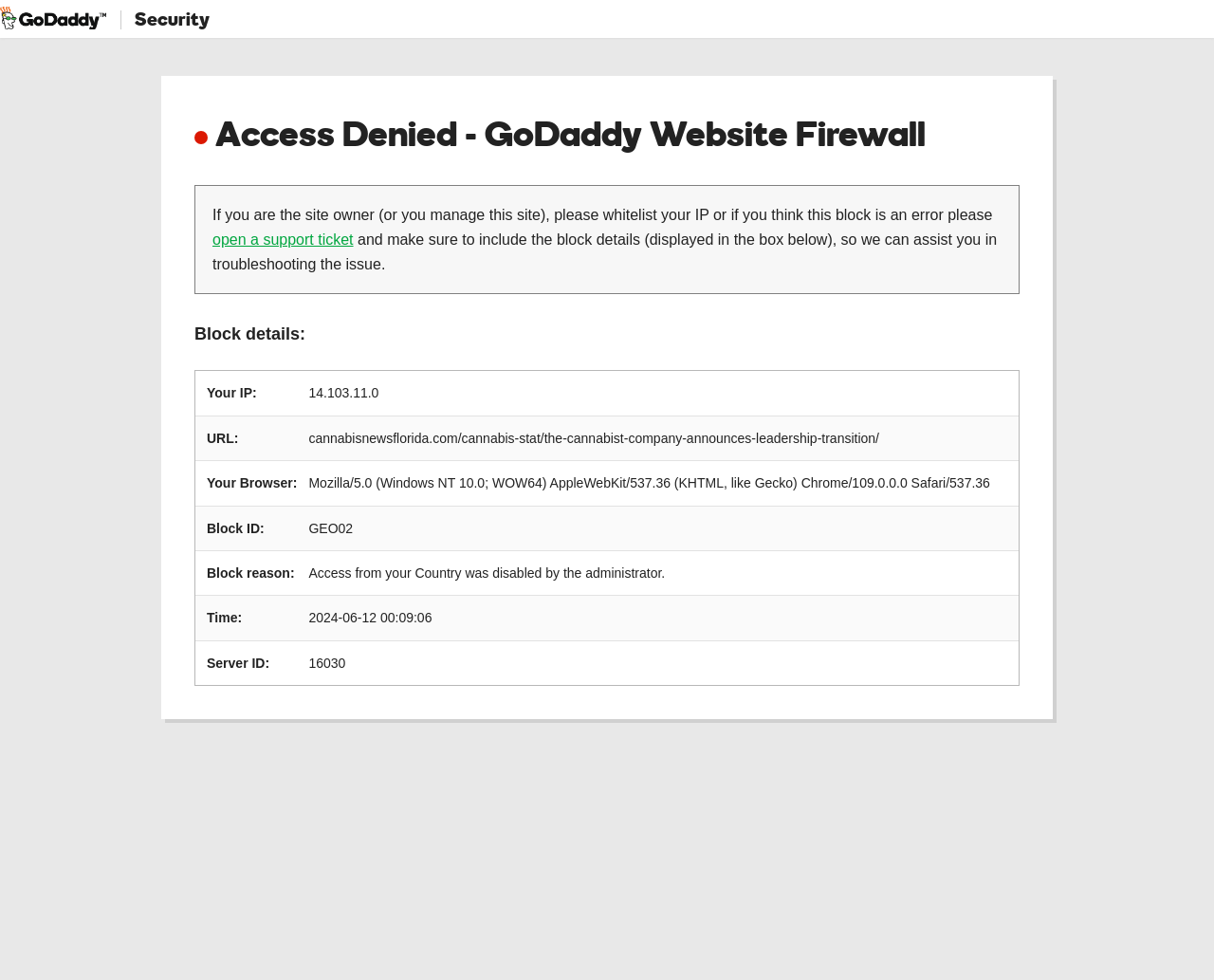Please provide a brief answer to the following inquiry using a single word or phrase:
What is the block ID?

GEO02